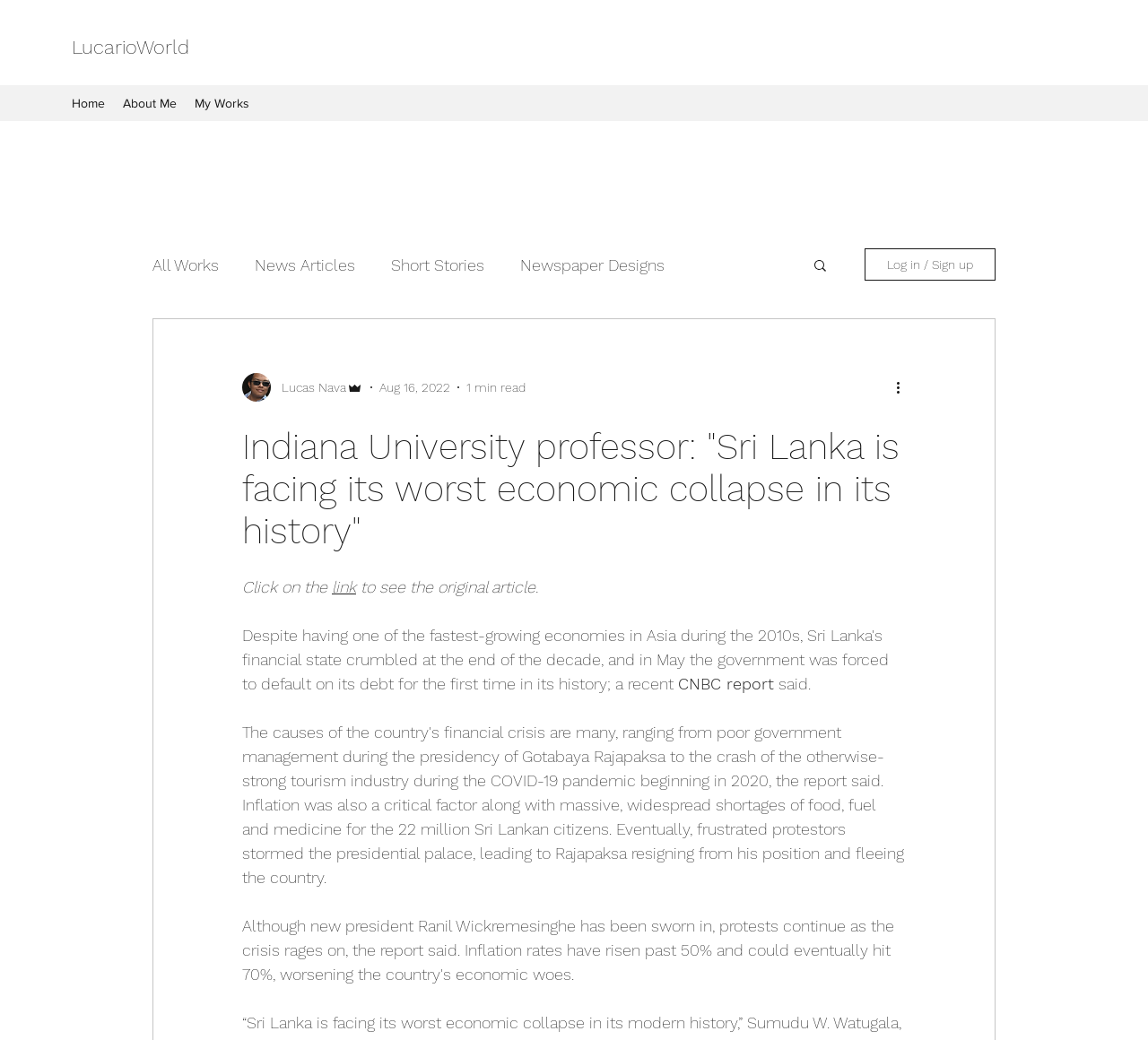Provide the bounding box coordinates of the UI element this sentence describes: "Log in / Sign up".

[0.753, 0.239, 0.867, 0.27]